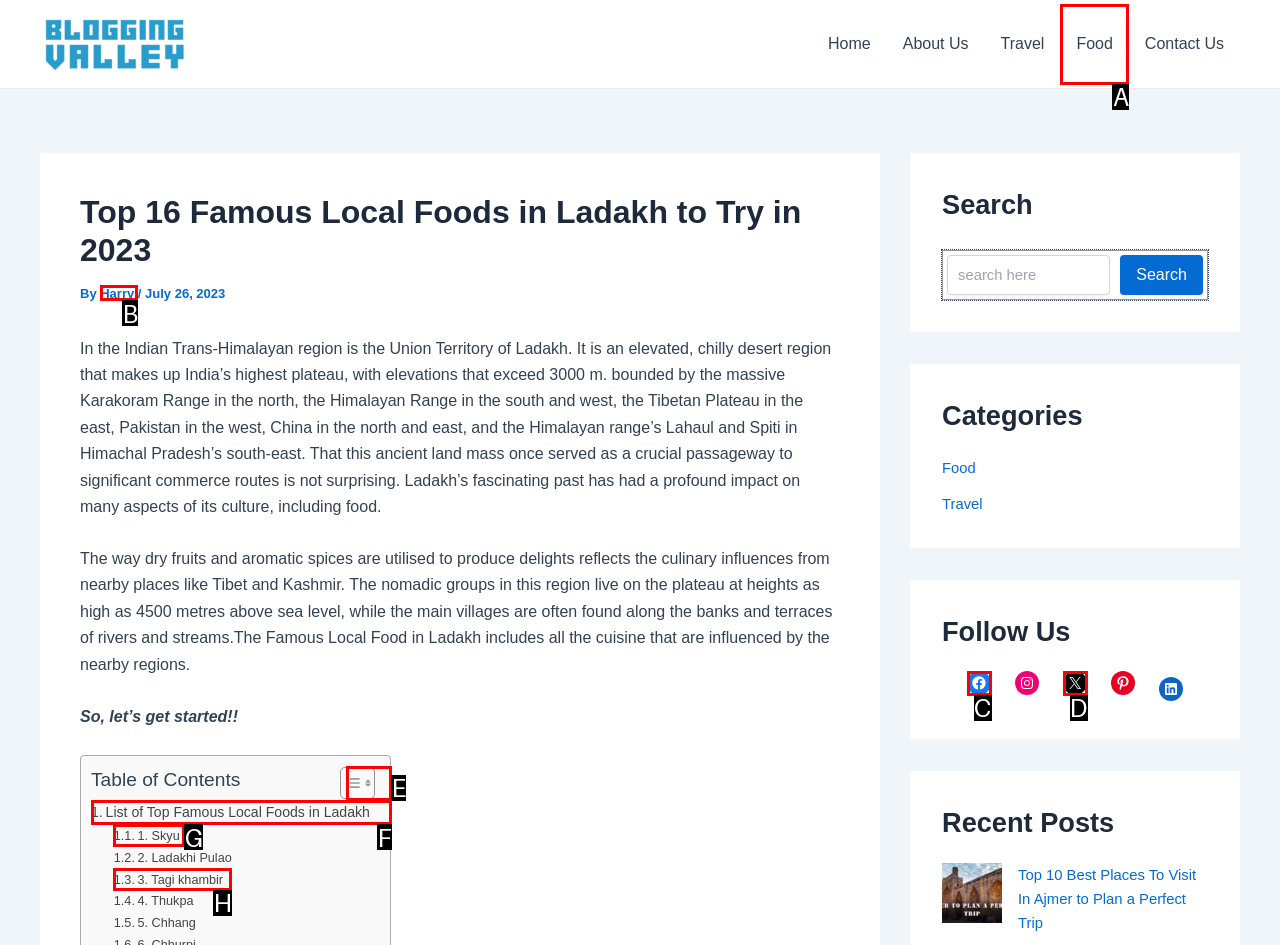Refer to the description: 3. Tagi khambir and choose the option that best fits. Provide the letter of that option directly from the options.

H